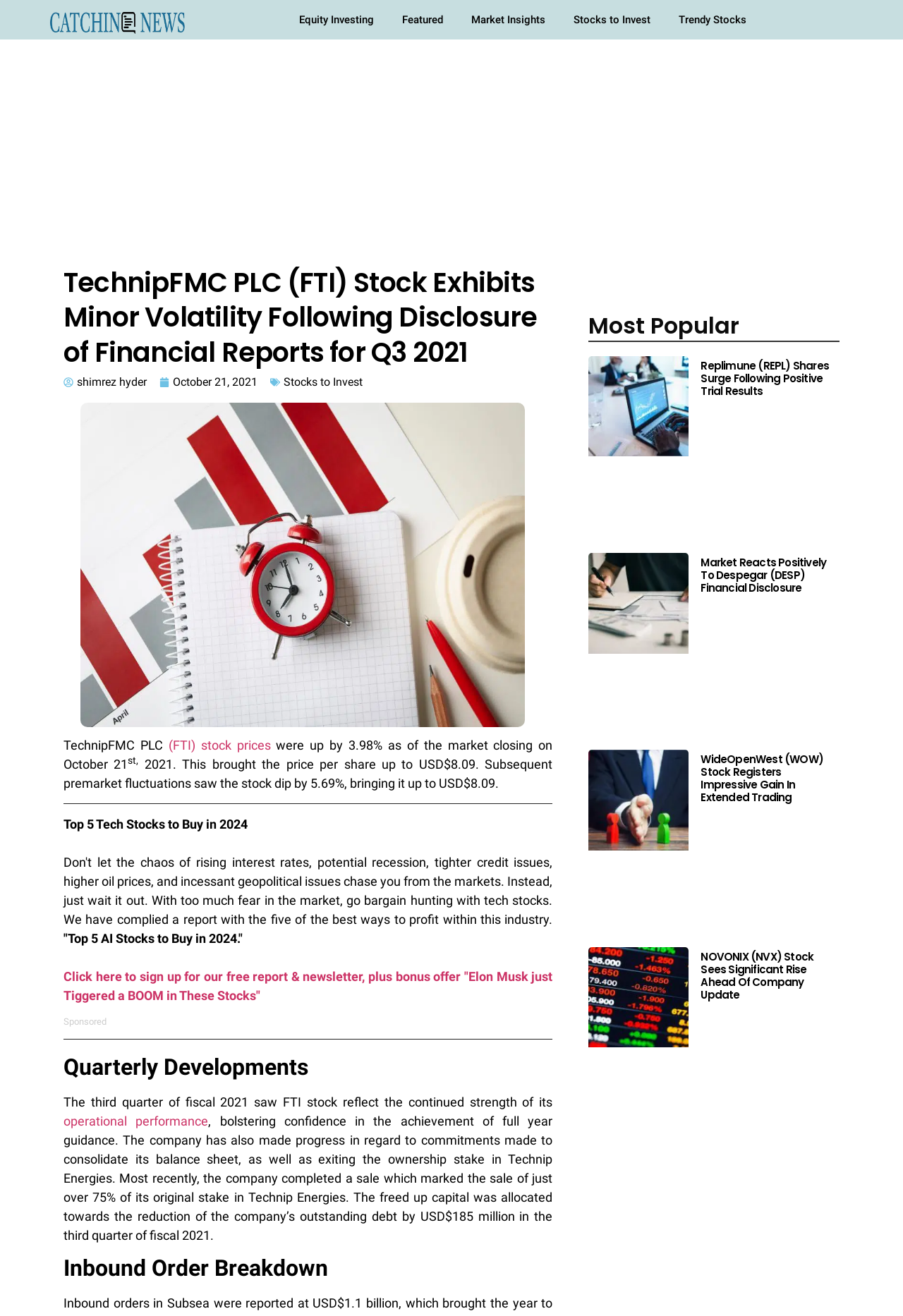Determine the bounding box coordinates of the area to click in order to meet this instruction: "View 'Stocks to Invest'".

[0.619, 0.0, 0.736, 0.03]